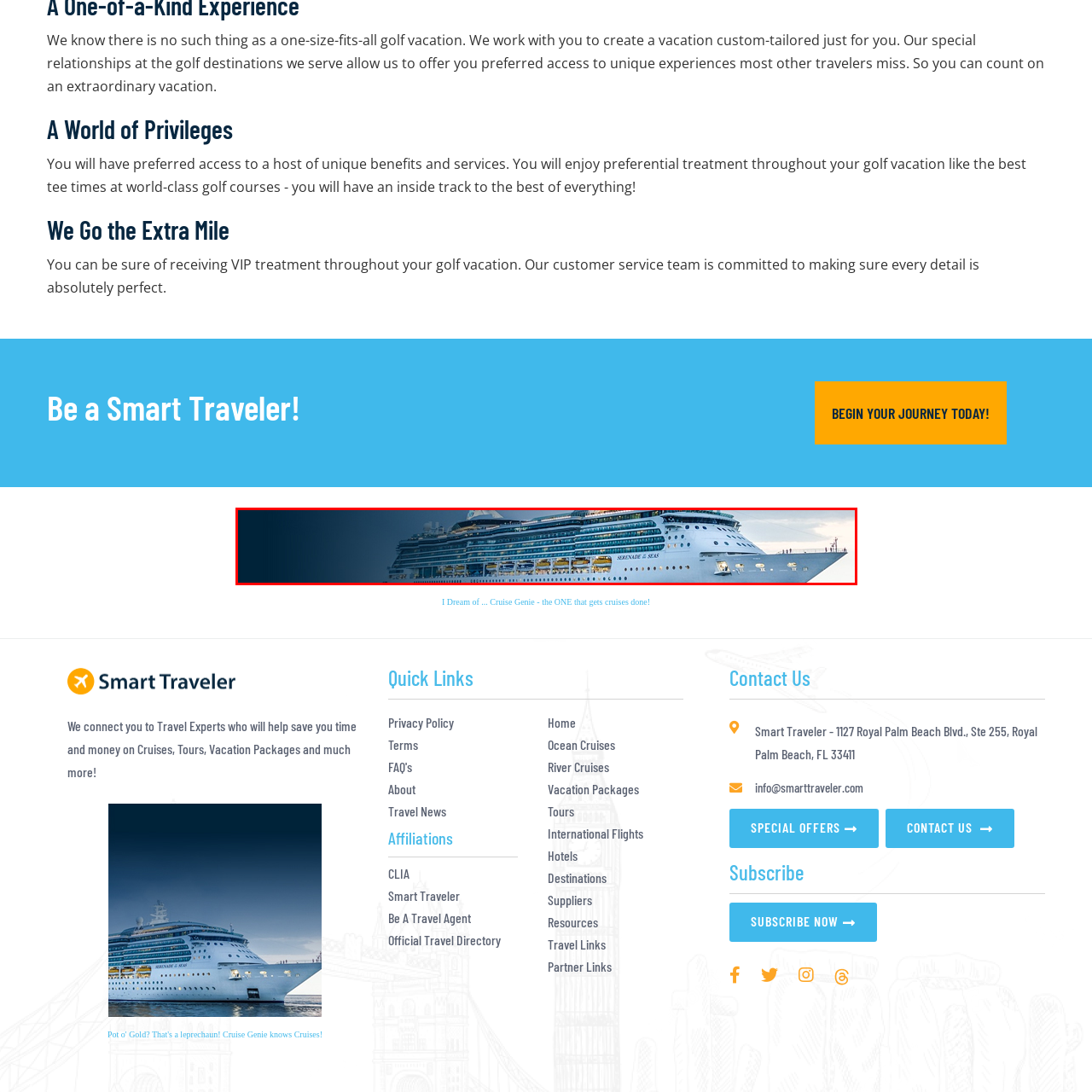Compose a thorough description of the image encased in the red perimeter.

The image showcases a luxurious cruise ship, highlighting its impressive structure and numerous decks. The vessel, adorned with large windows, appears to be sailing on calm waters, embodying the essence of relaxation and adventure on the high seas. This cruise ship symbolizes the unique experiences offered by travel experts, emphasizing the tailored vacations available to guests. Whether it’s exploring exotic destinations or indulging in onboard amenities, this image represents an invitation to embark on unforgettable journeys, emphasizing the privileges and personalized services available to travelers. Dive into the world of cruising, where every detail is crafted for extraordinary memories!